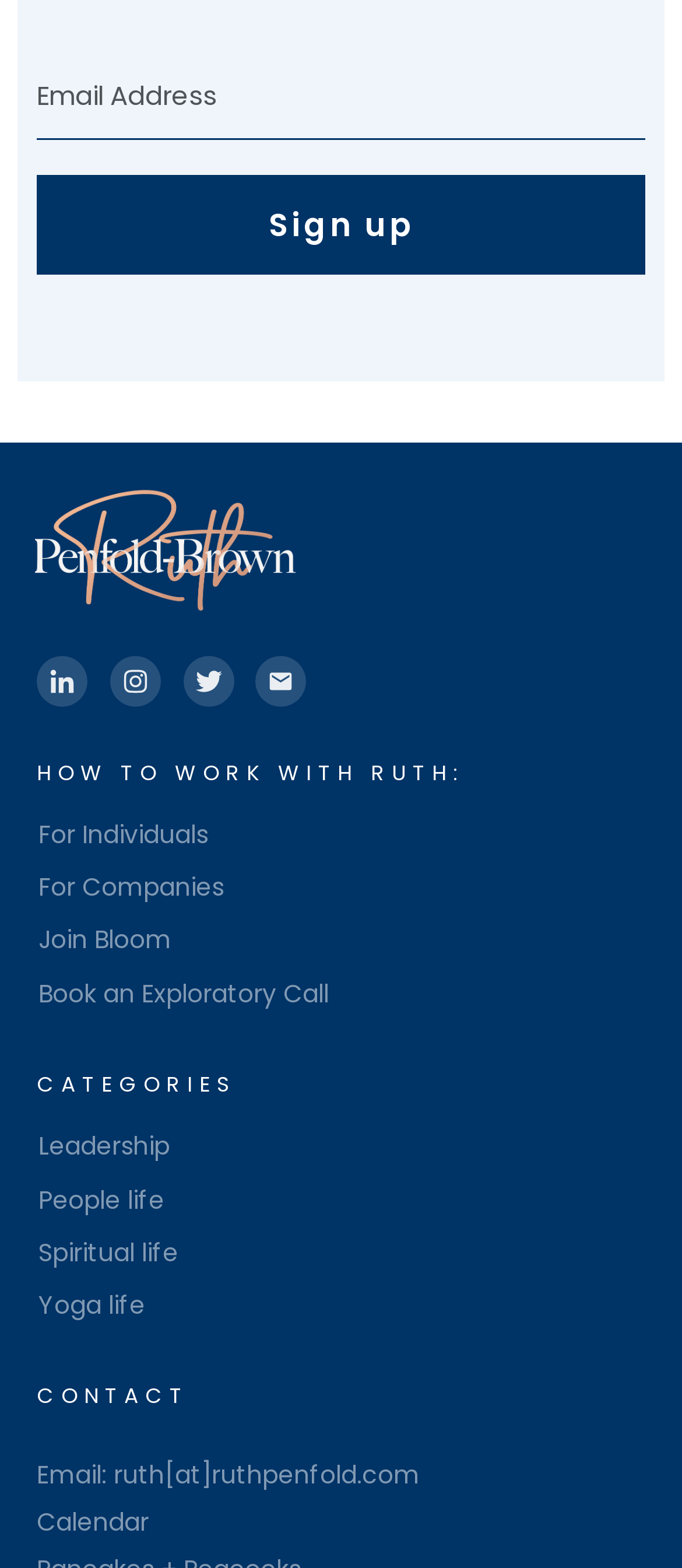Show the bounding box coordinates for the element that needs to be clicked to execute the following instruction: "Sign up". Provide the coordinates in the form of four float numbers between 0 and 1, i.e., [left, top, right, bottom].

[0.054, 0.111, 0.946, 0.175]